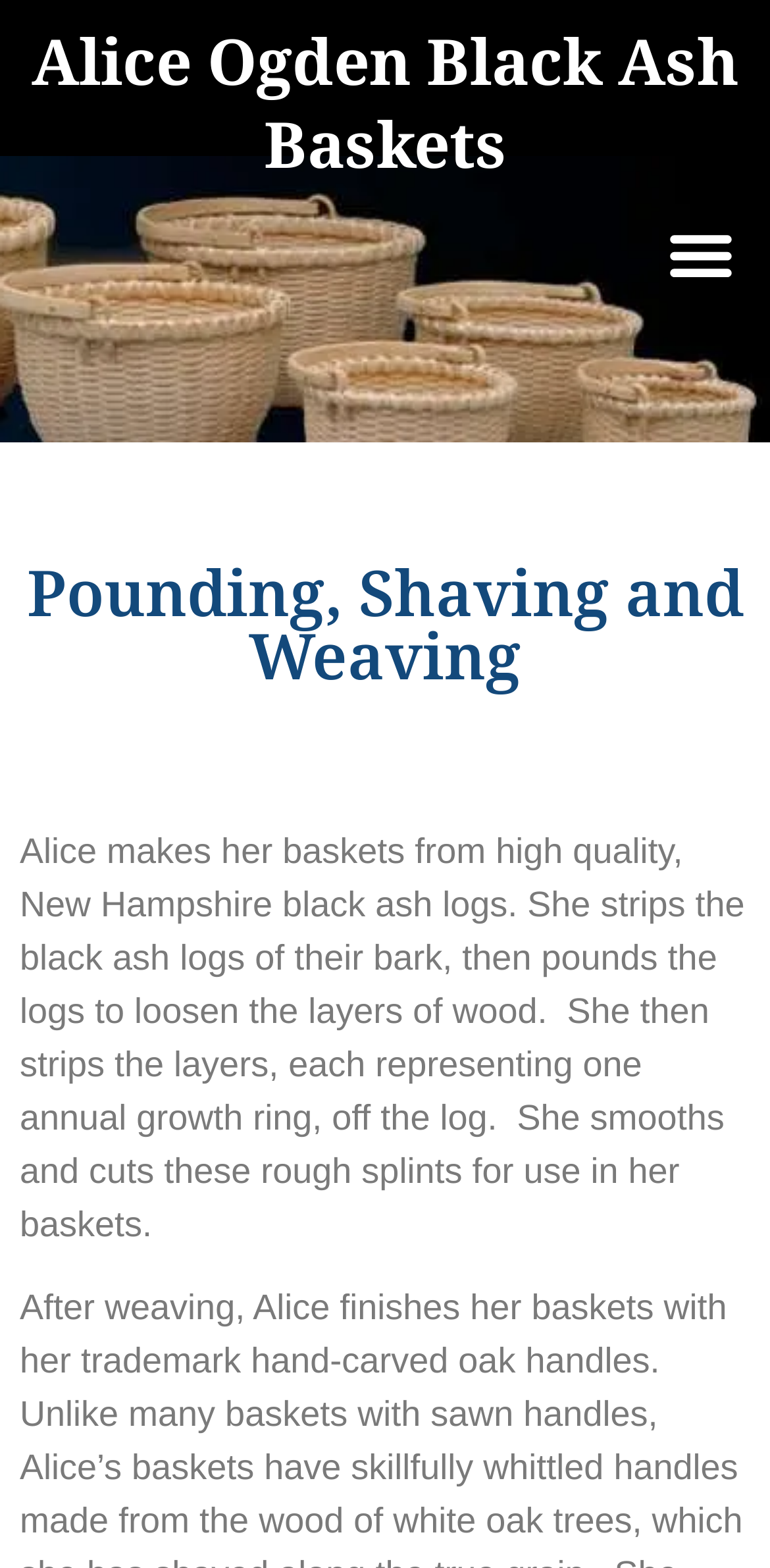Determine the bounding box coordinates for the HTML element mentioned in the following description: "Alice Ogden Black Ash Baskets". The coordinates should be a list of four floats ranging from 0 to 1, represented as [left, top, right, bottom].

[0.041, 0.011, 0.959, 0.118]